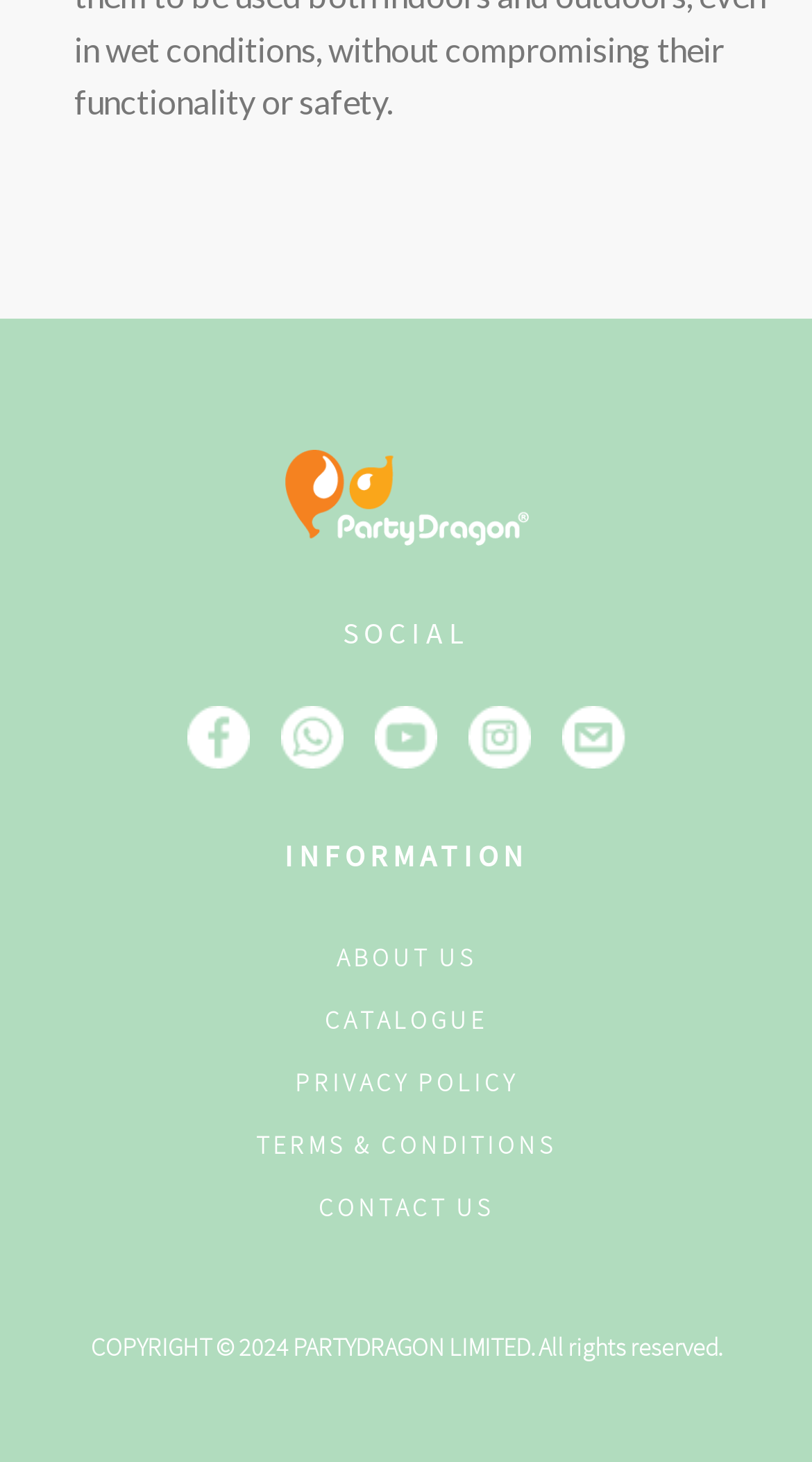Please give the bounding box coordinates of the area that should be clicked to fulfill the following instruction: "view the CATALOGUE". The coordinates should be in the format of four float numbers from 0 to 1, i.e., [left, top, right, bottom].

[0.4, 0.688, 0.6, 0.71]